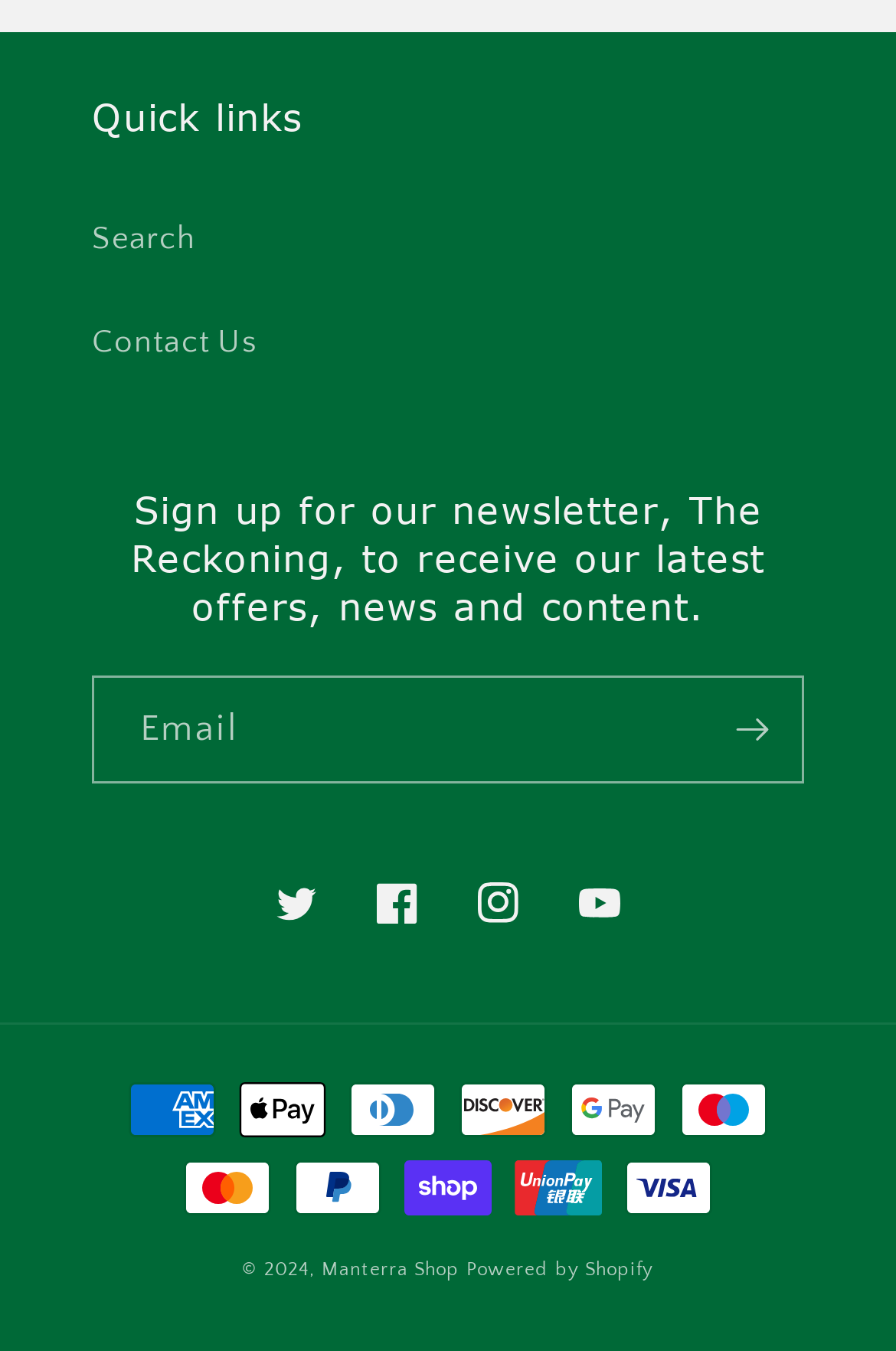Determine the bounding box coordinates of the clickable element to achieve the following action: 'Contact us'. Provide the coordinates as four float values between 0 and 1, formatted as [left, top, right, bottom].

[0.103, 0.216, 0.897, 0.292]